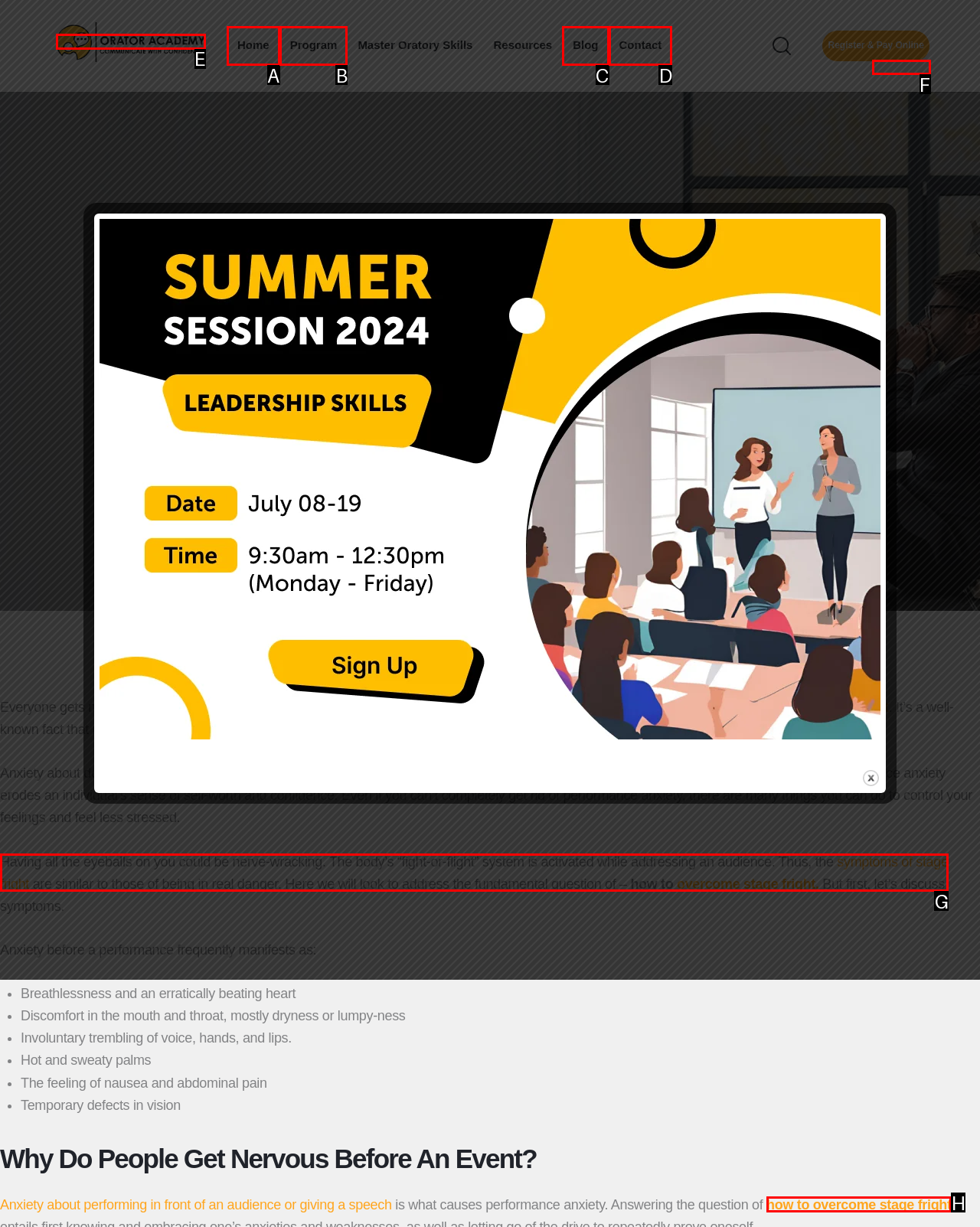Which option corresponds to the following element description: alt="Orator Academy"?
Please provide the letter of the correct choice.

E